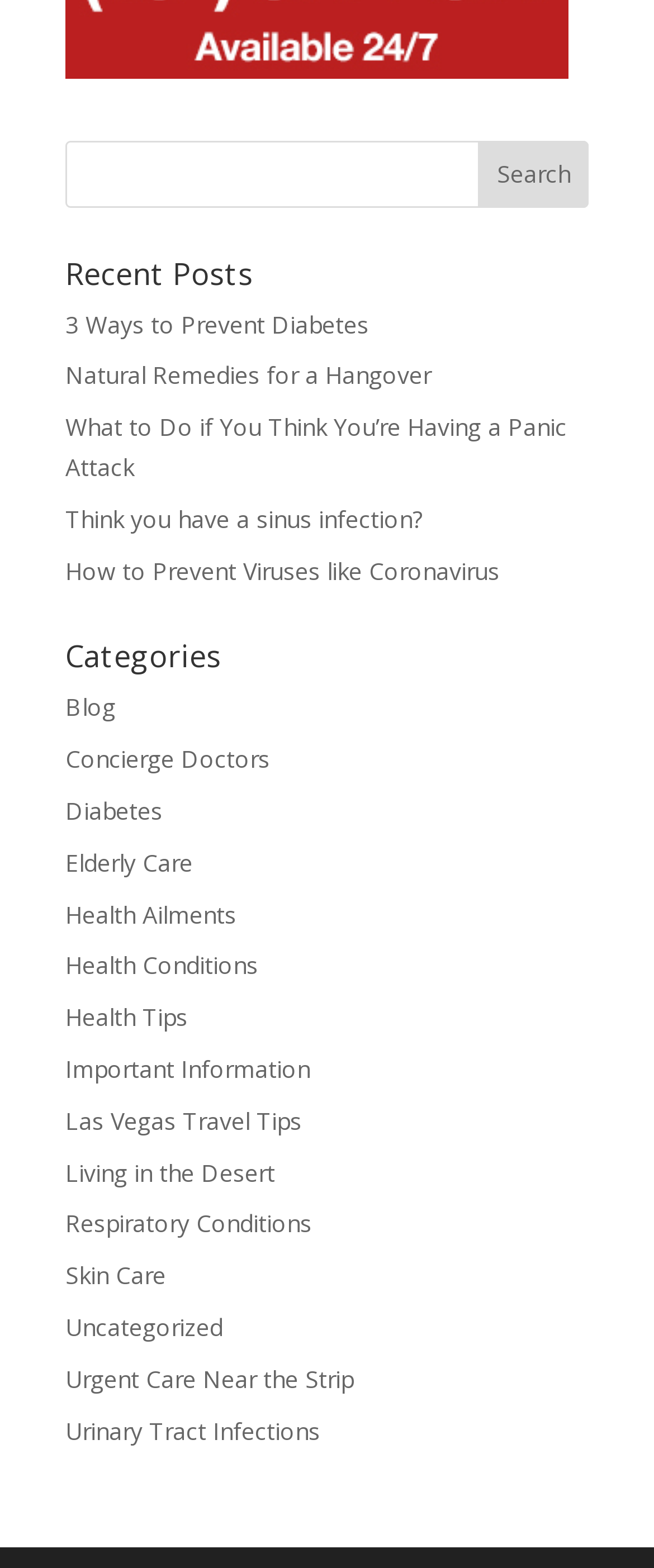Please find the bounding box coordinates of the clickable region needed to complete the following instruction: "Explore concierge doctors". The bounding box coordinates must consist of four float numbers between 0 and 1, i.e., [left, top, right, bottom].

[0.1, 0.474, 0.413, 0.494]